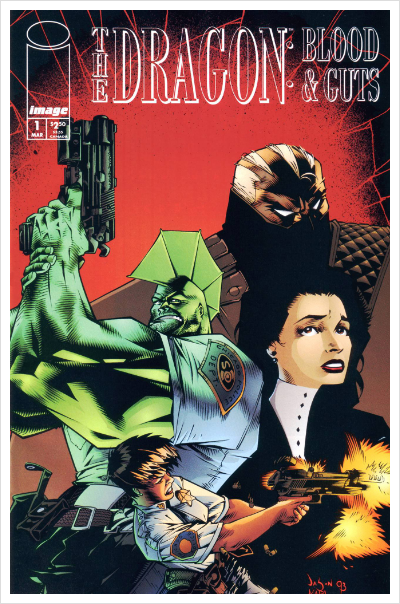What is the color of The Dragon's uniform?
From the image, respond with a single word or phrase.

Green